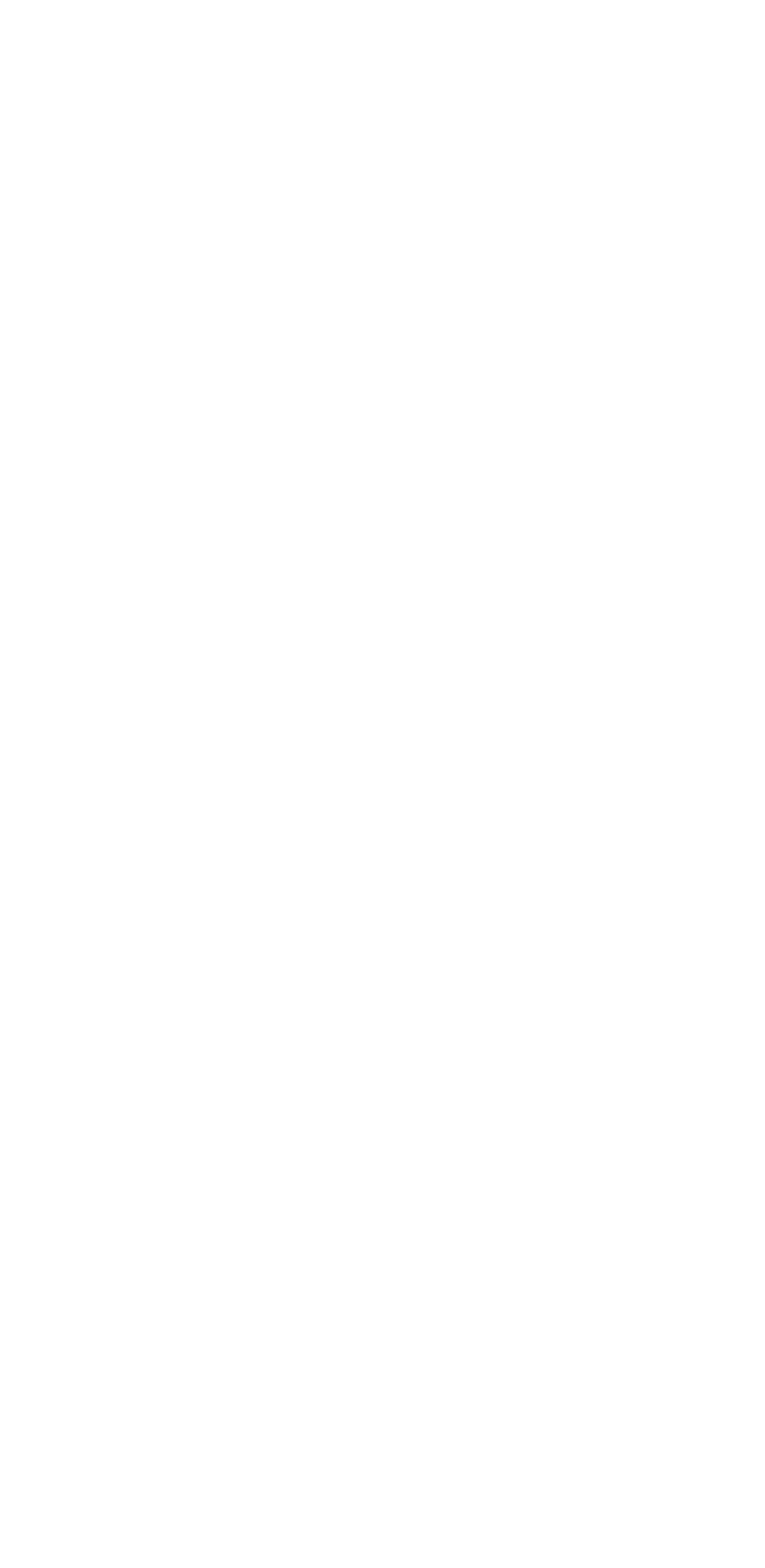Please locate the clickable area by providing the bounding box coordinates to follow this instruction: "view November 2018 archives".

[0.056, 0.658, 0.529, 0.693]